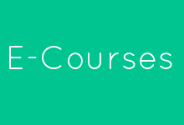What is the theme of the online learning platform?
Provide a one-word or short-phrase answer based on the image.

Personal and professional development